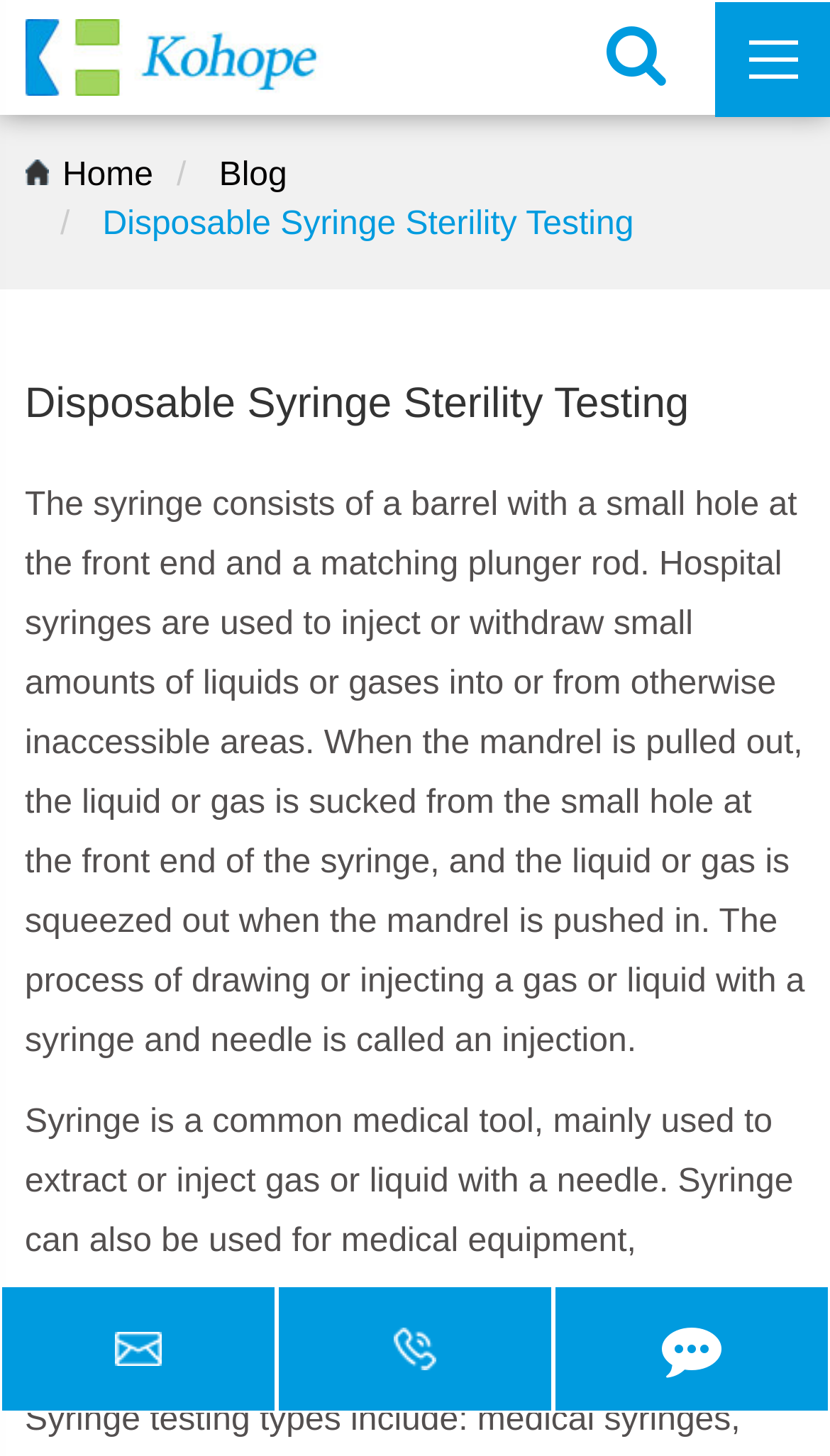Given the element description Home, identify the bounding box coordinates for the UI element on the webpage screenshot. The format should be (top-left x, top-left y, bottom-right x, bottom-right y), with values between 0 and 1.

[0.075, 0.108, 0.185, 0.133]